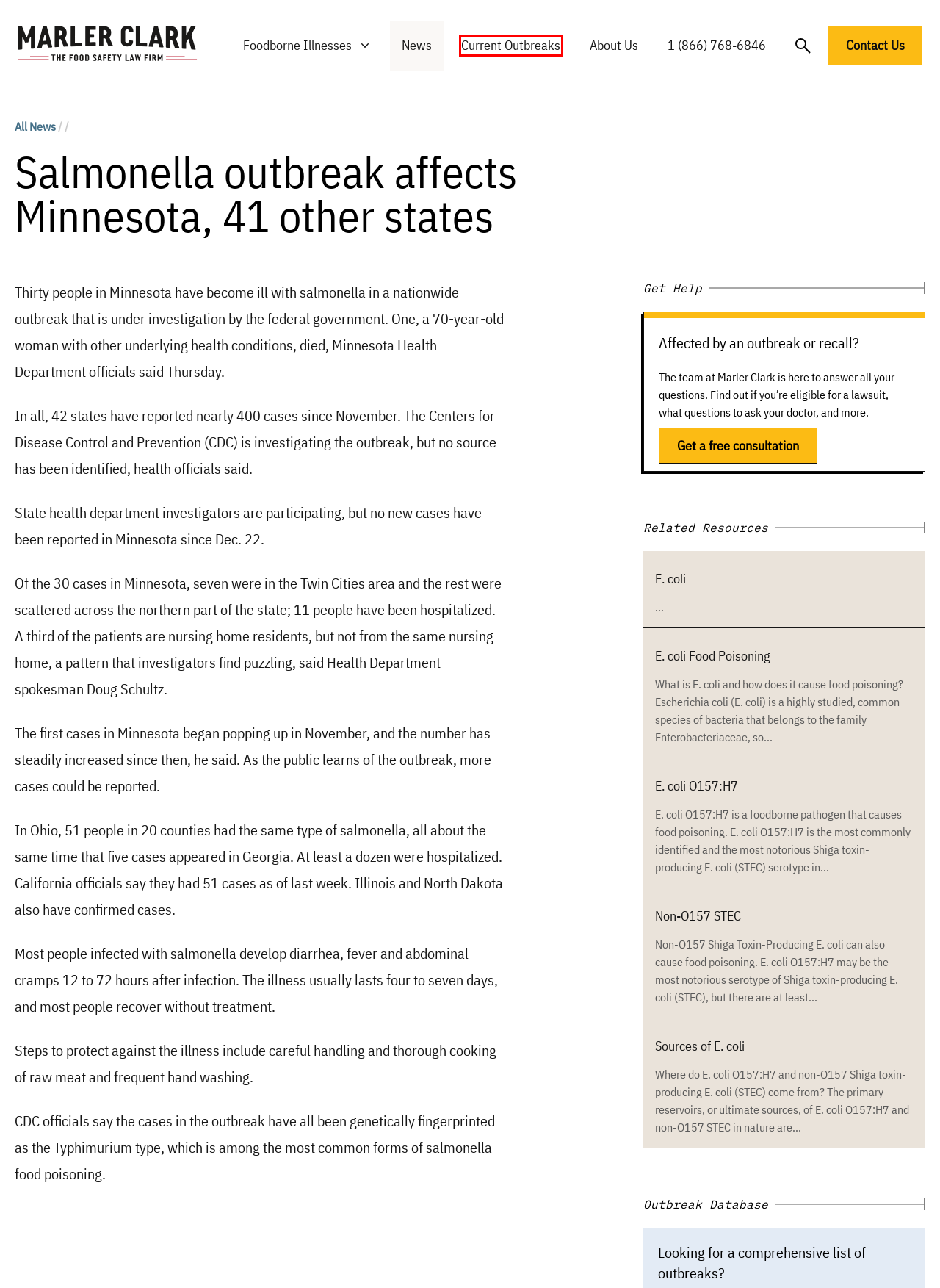You are given a screenshot of a webpage within which there is a red rectangle bounding box. Please choose the best webpage description that matches the new webpage after clicking the selected element in the bounding box. Here are the options:
A. Rizo-López Foods recalls cheese after deadly Listeria… | Marler Clark
B. E. coli | Marler Clark
C. Sources of E. coli | Marler Clark
D. Contact Food Poisoning Lawyers | Marler Clark
E. Non-O157 STEC | Marler Clark
F. Marler Clark | Marler Clark
G. Current Outbreaks and News | Marler Clark
H. Salmonella Outbreak Lawsuits | Marler Clark

G